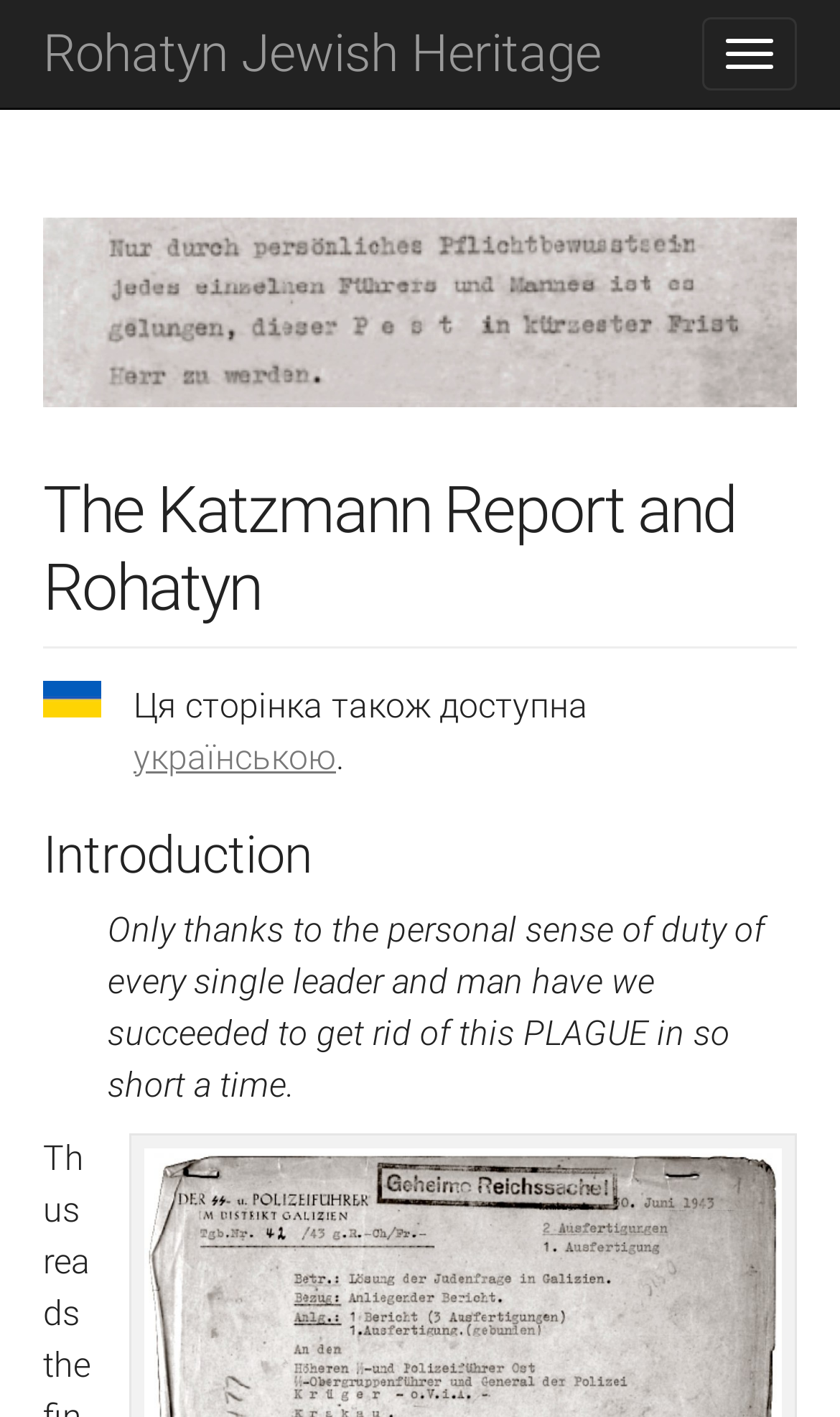Determine the bounding box coordinates for the HTML element described here: "alt="social link"".

None